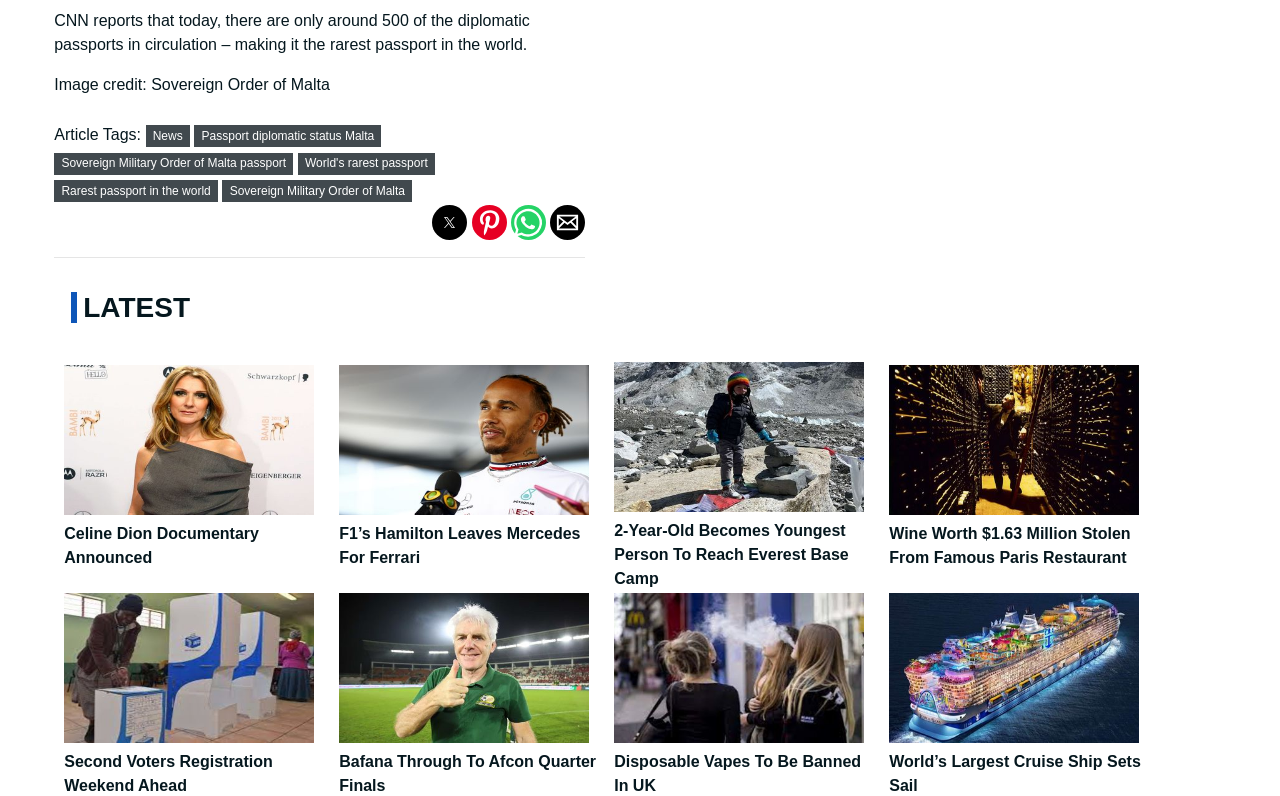Pinpoint the bounding box coordinates of the clickable element to carry out the following instruction: "View the image of Wine Worth $1.63 Million Stolen From Famous Paris Restaurant."

[0.695, 0.459, 0.89, 0.647]